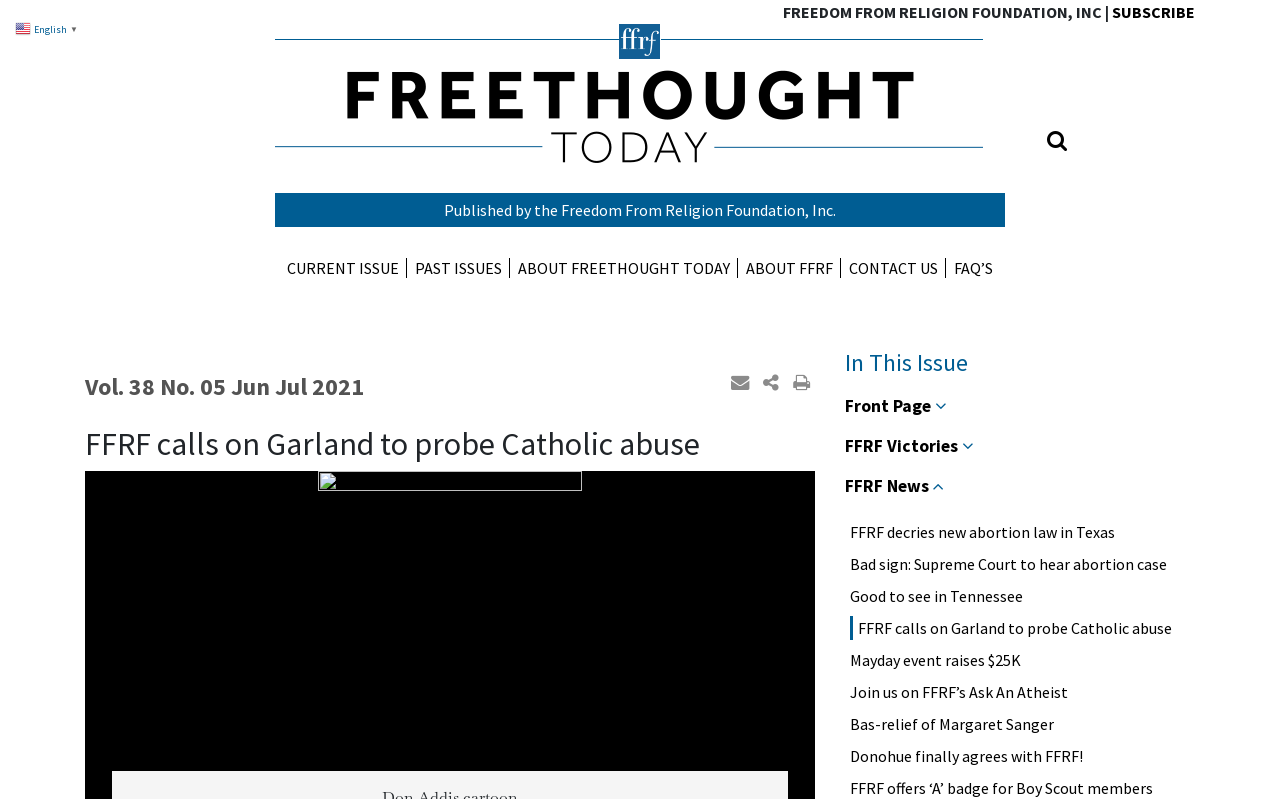Locate the bounding box coordinates of the clickable element to fulfill the following instruction: "Search for a topic". Provide the coordinates as four float numbers between 0 and 1 in the format [left, top, right, bottom].

[0.809, 0.152, 0.934, 0.2]